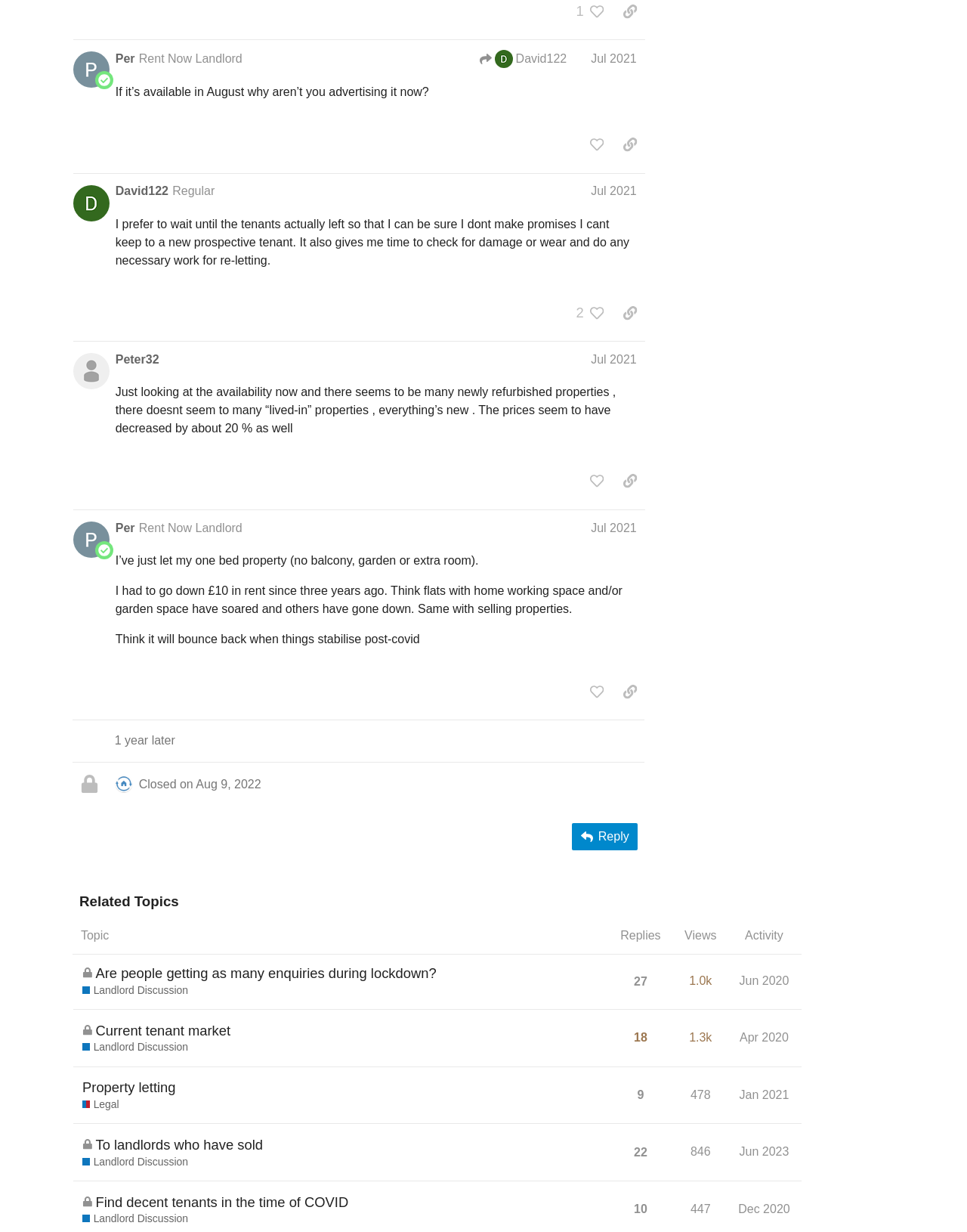Please determine the bounding box coordinates of the element's region to click for the following instruction: "View related topic 'Are people getting as many enquiries during lockdown?'".

[0.075, 0.782, 0.631, 0.819]